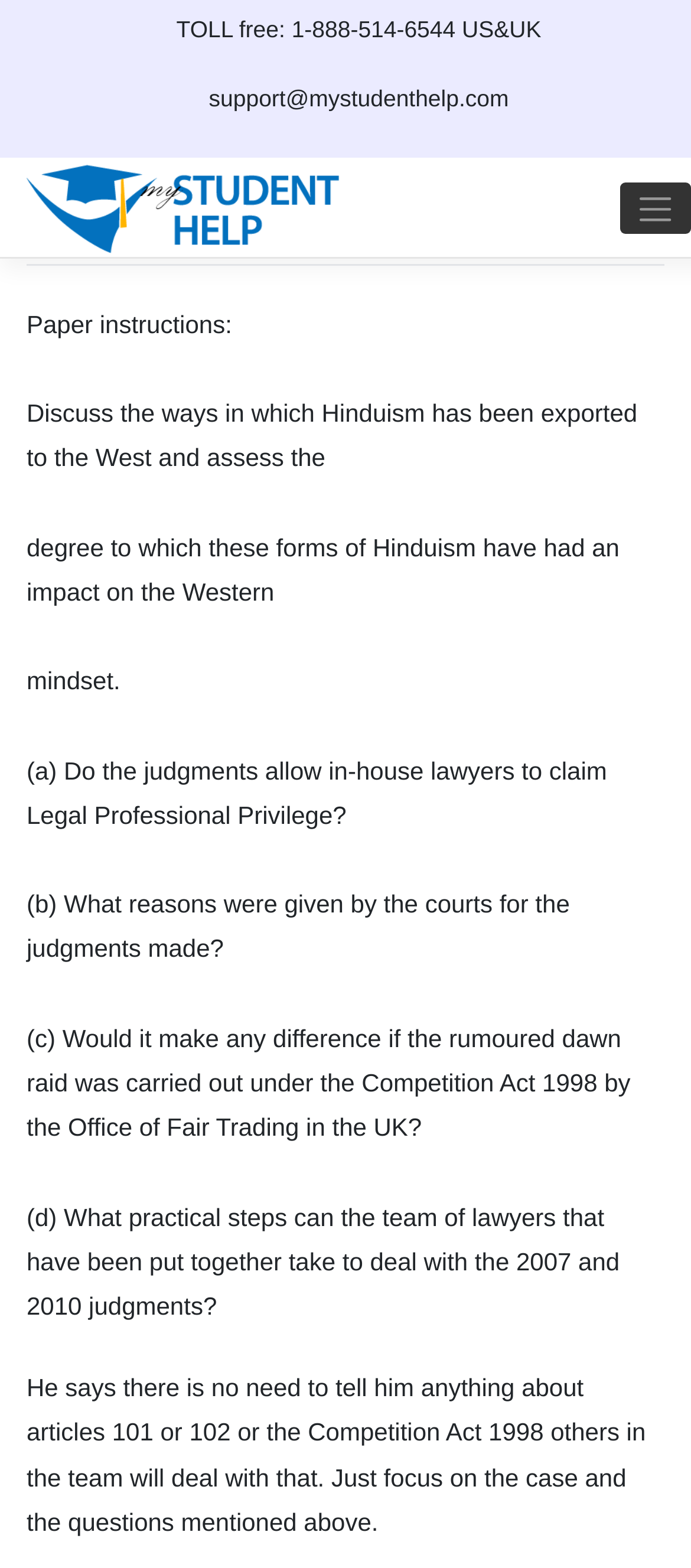What is the final instruction provided for the paper?
Please give a detailed and thorough answer to the question, covering all relevant points.

The final instruction is provided at the end of the paper instructions, and advises the user to focus on the case and the questions mentioned above, without worrying about other aspects such as articles 101 or 102 or the Competition Act 1998.